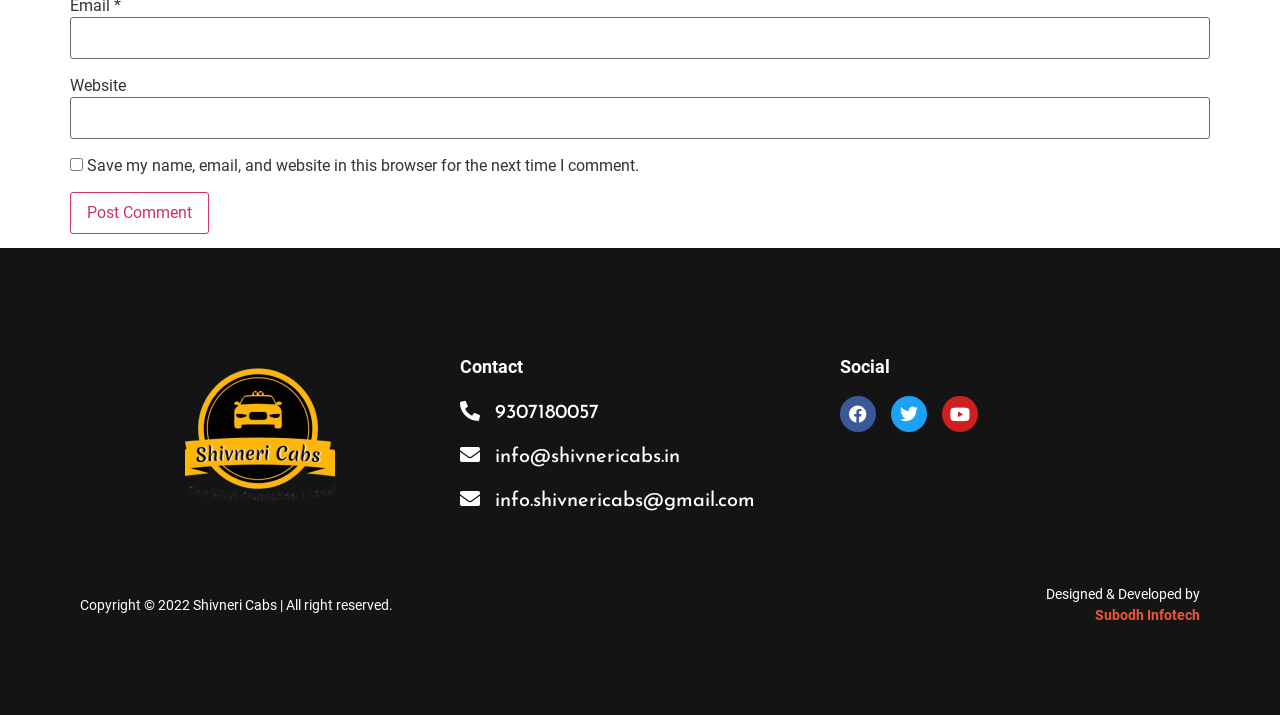Who developed the website?
Based on the image, respond with a single word or phrase.

Subodh Infotech